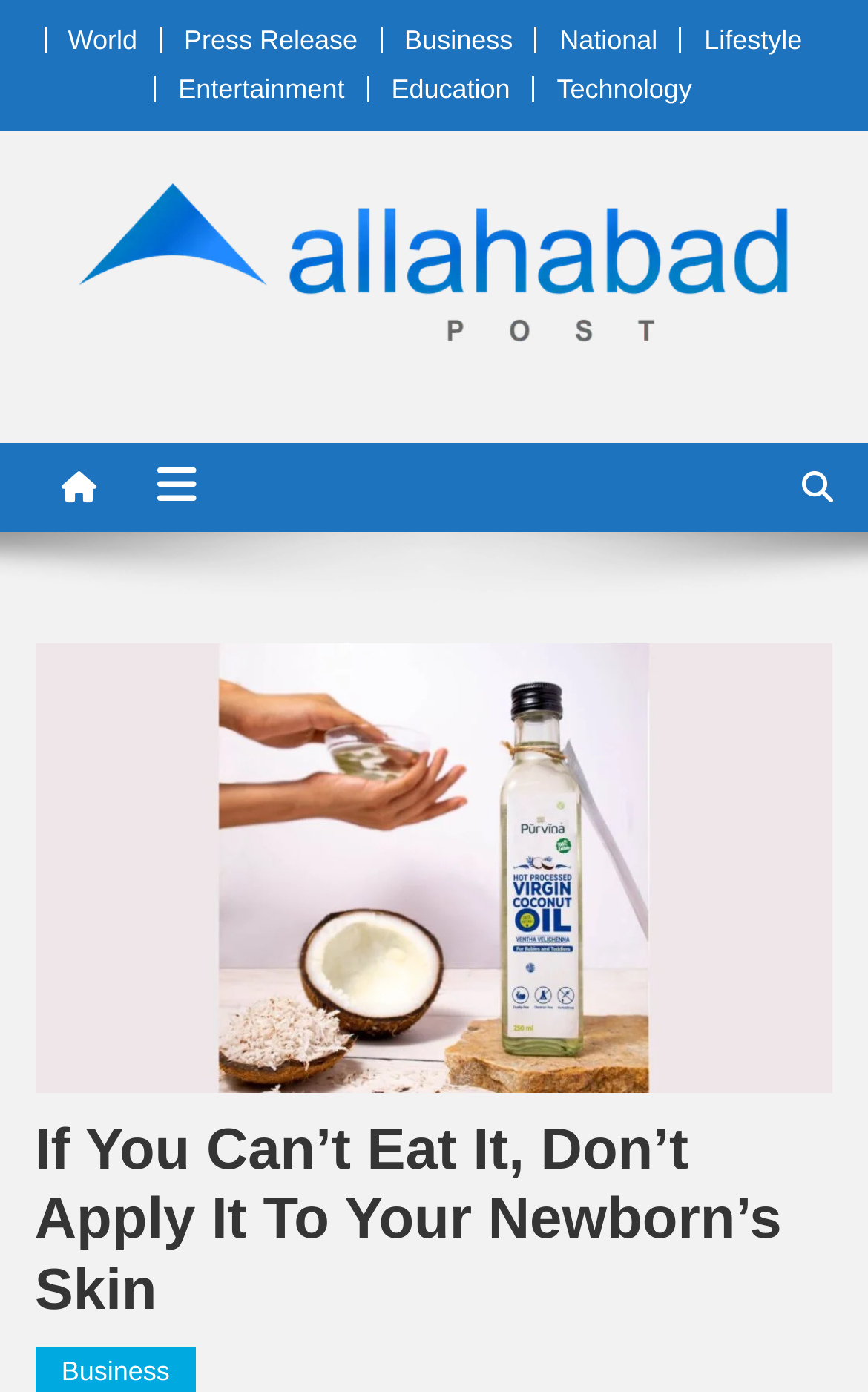Using the information in the image, give a comprehensive answer to the question: 
Are there any social media links on the webpage?

I found links with icons '' and '', which are commonly used to represent social media platforms. This suggests that there are social media links on the webpage.